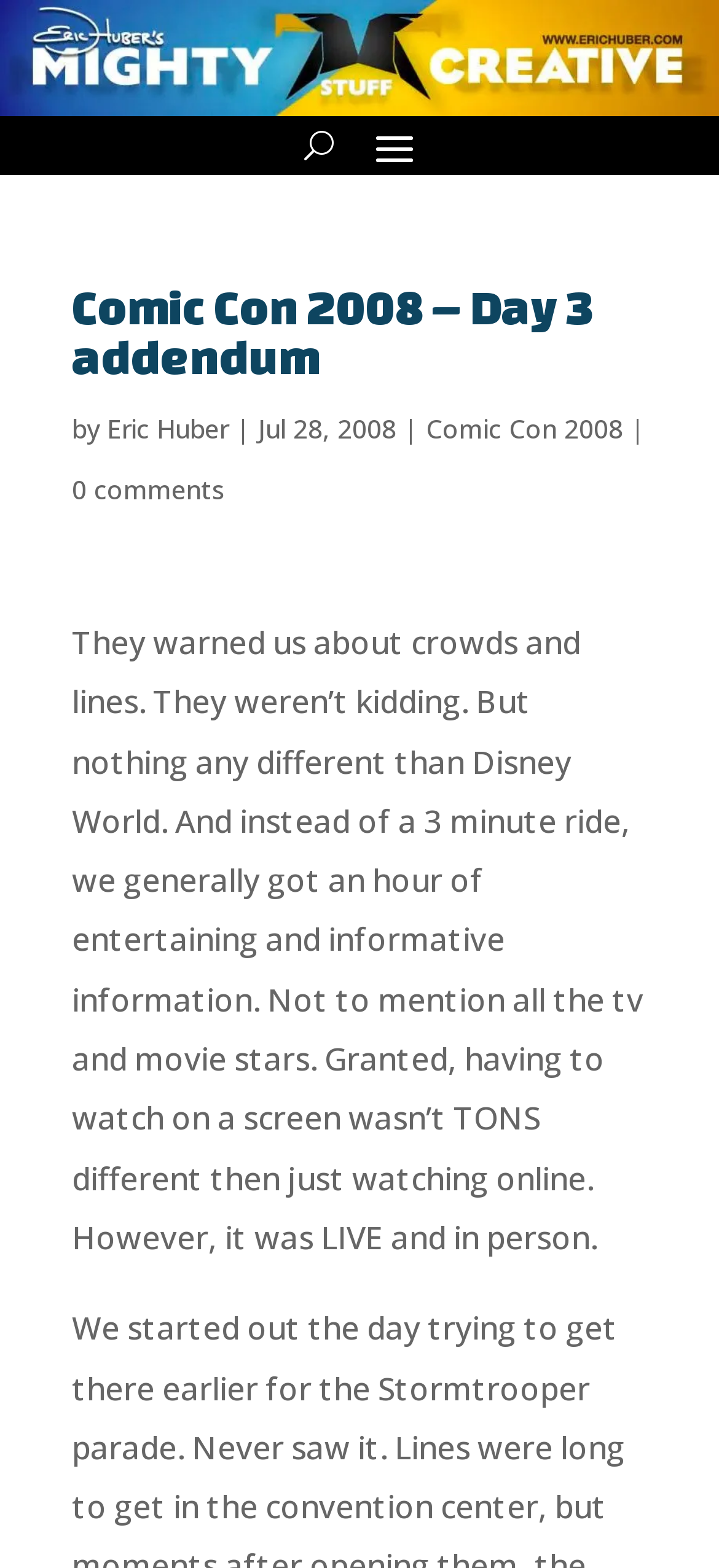Who wrote the article?
Please give a detailed and thorough answer to the question, covering all relevant points.

I found the answer by examining the link element next to the 'by' text, which indicates the author of the article.